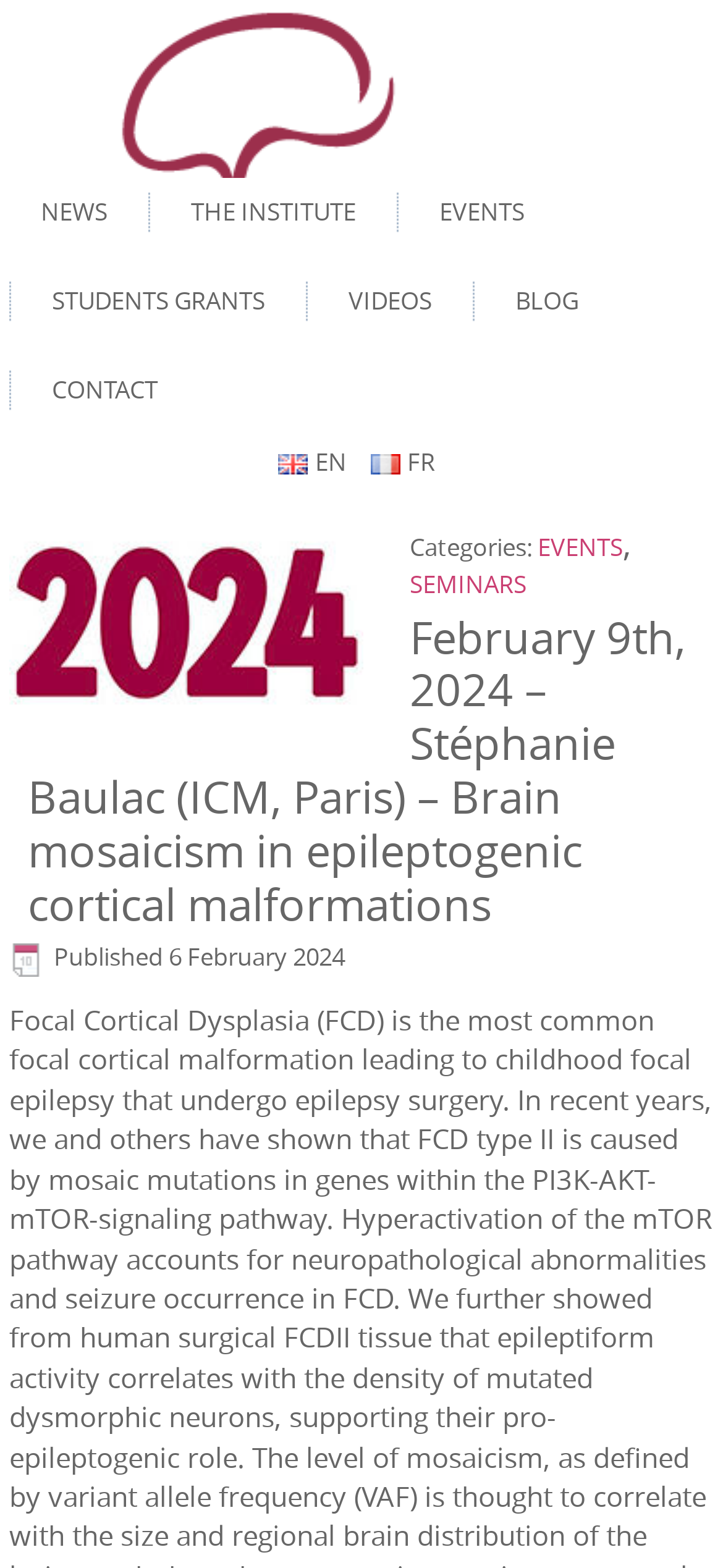Determine the bounding box coordinates (top-left x, top-left y, bottom-right x, bottom-right y) of the UI element described in the following text: seminars

[0.567, 0.362, 0.728, 0.383]